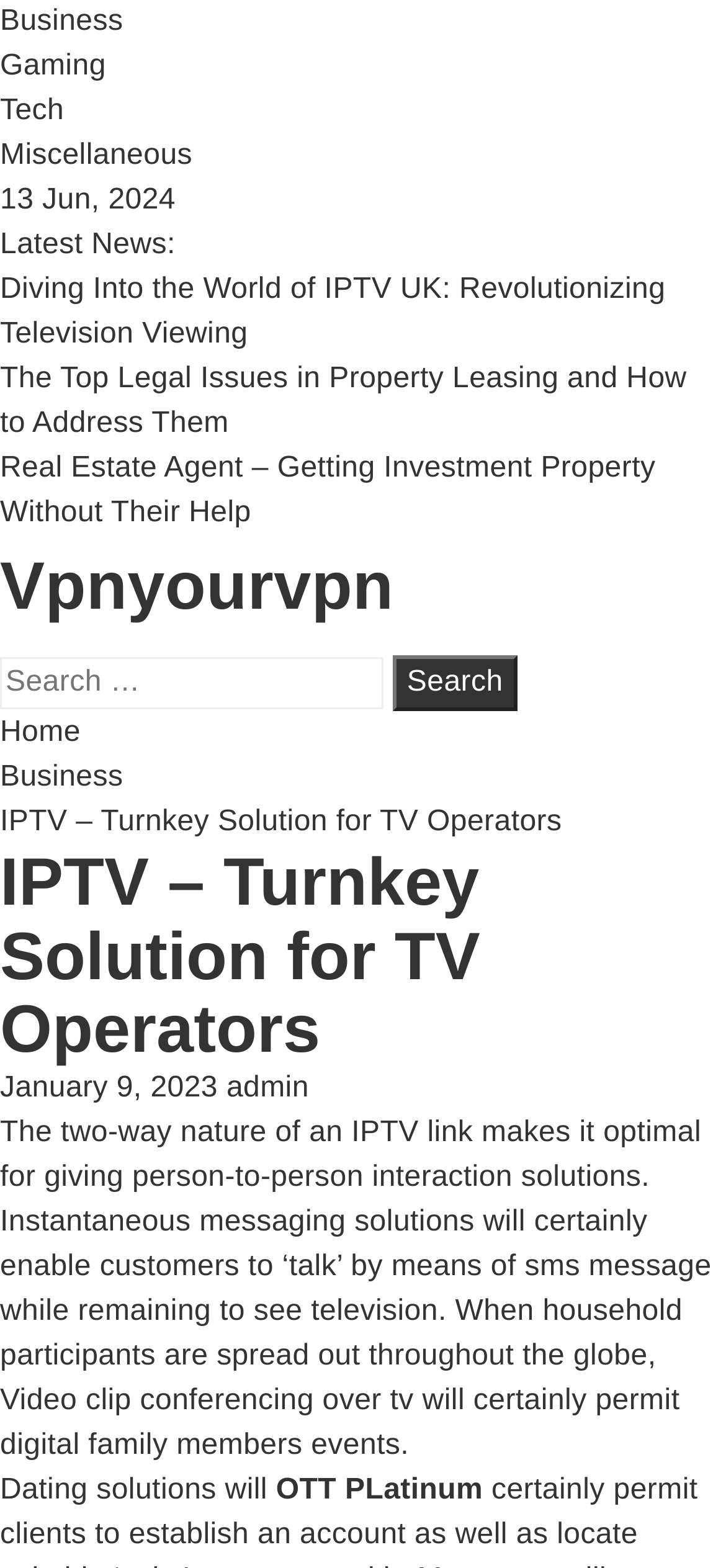Bounding box coordinates are specified in the format (top-left x, top-left y, bottom-right x, bottom-right y). All values are floating point numbers bounded between 0 and 1. Please provide the bounding box coordinate of the region this sentence describes: Assisting churches through stewardship

None